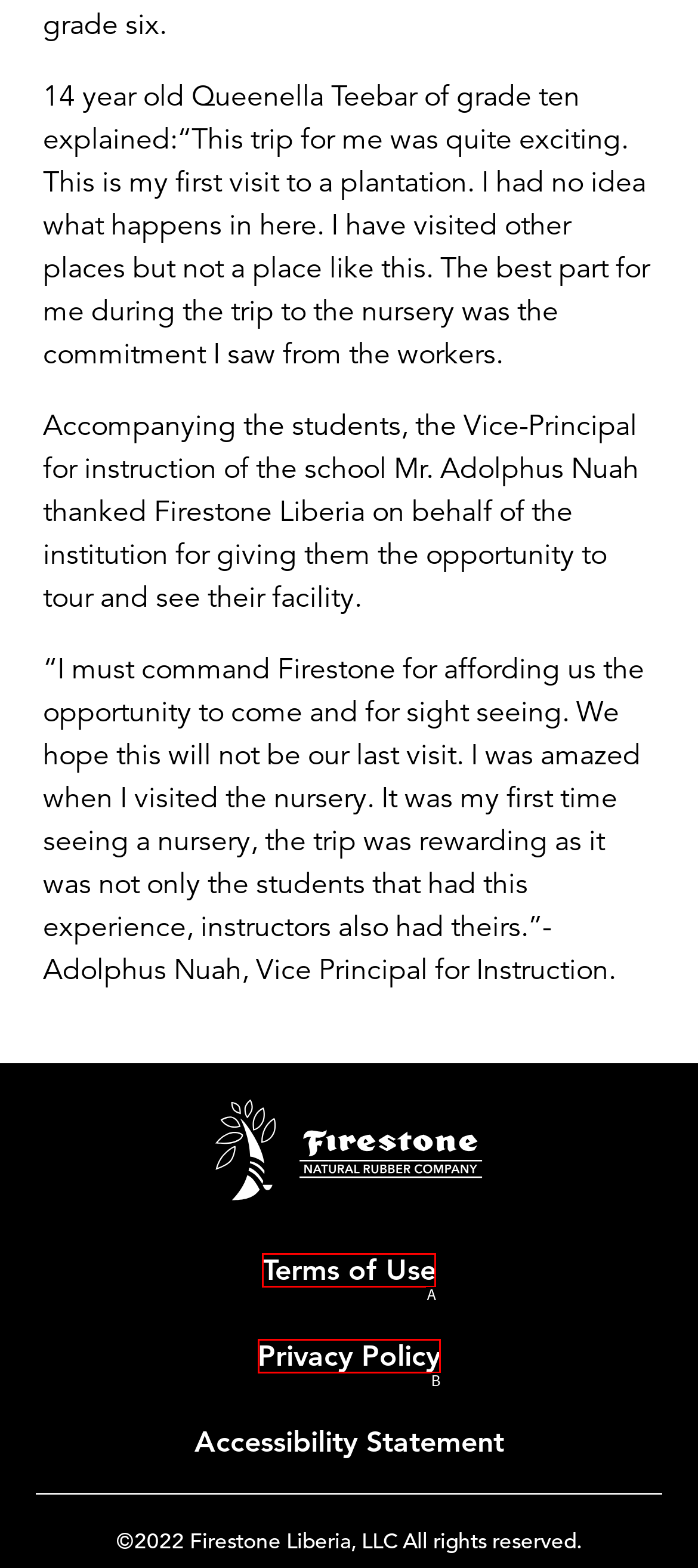From the given choices, indicate the option that best matches: Terms of Use
State the letter of the chosen option directly.

A